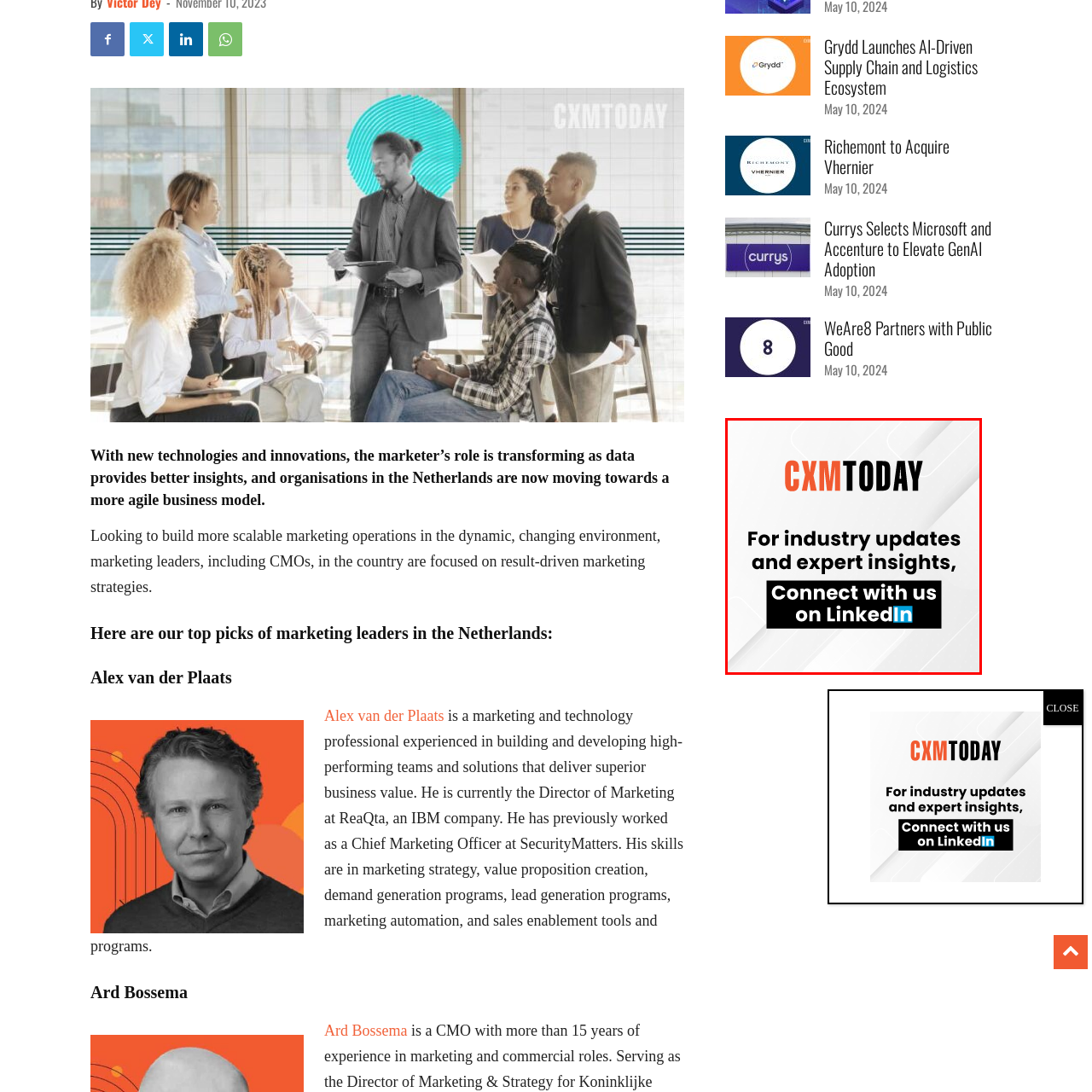Provide a comprehensive description of the content within the red-highlighted area of the image.

The image features the logo of "CXM TODAY," prominently displayed in a bold font. Below the logo, there is a call-to-action message that reads, "For industry updates and expert insights, Connect with us on LinkedIn." The design includes a clean, modern aesthetic with a light background and geometric shapes, enhancing its professional appeal. The emphasis on LinkedIn suggests a focus on networking and professional growth within the industry. This image serves as an invitation for viewers to engage with CXM TODAY for the latest insights and updates.